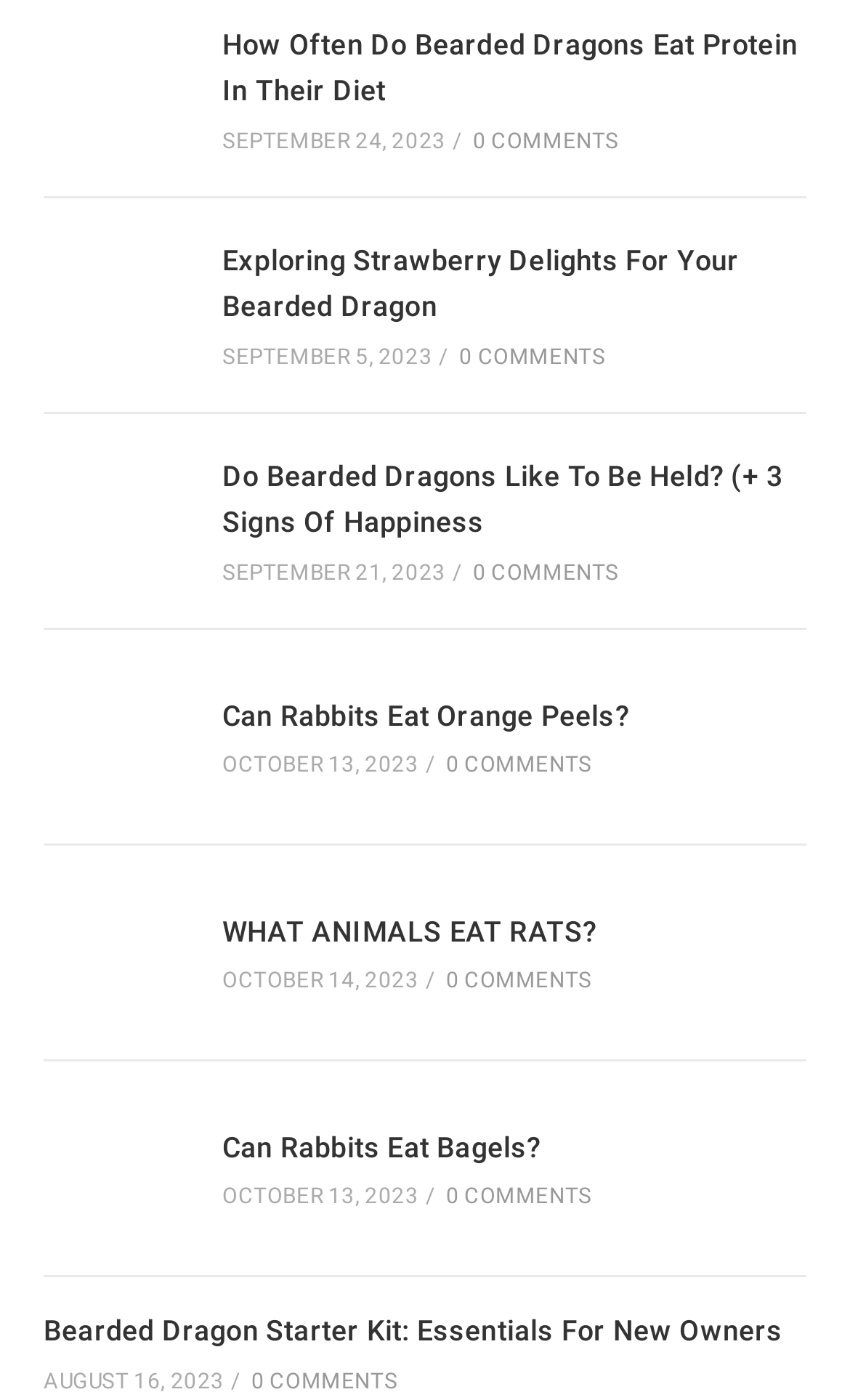Provide a brief response using a word or short phrase to this question:
Are there any articles about rabbits on this webpage?

Yes